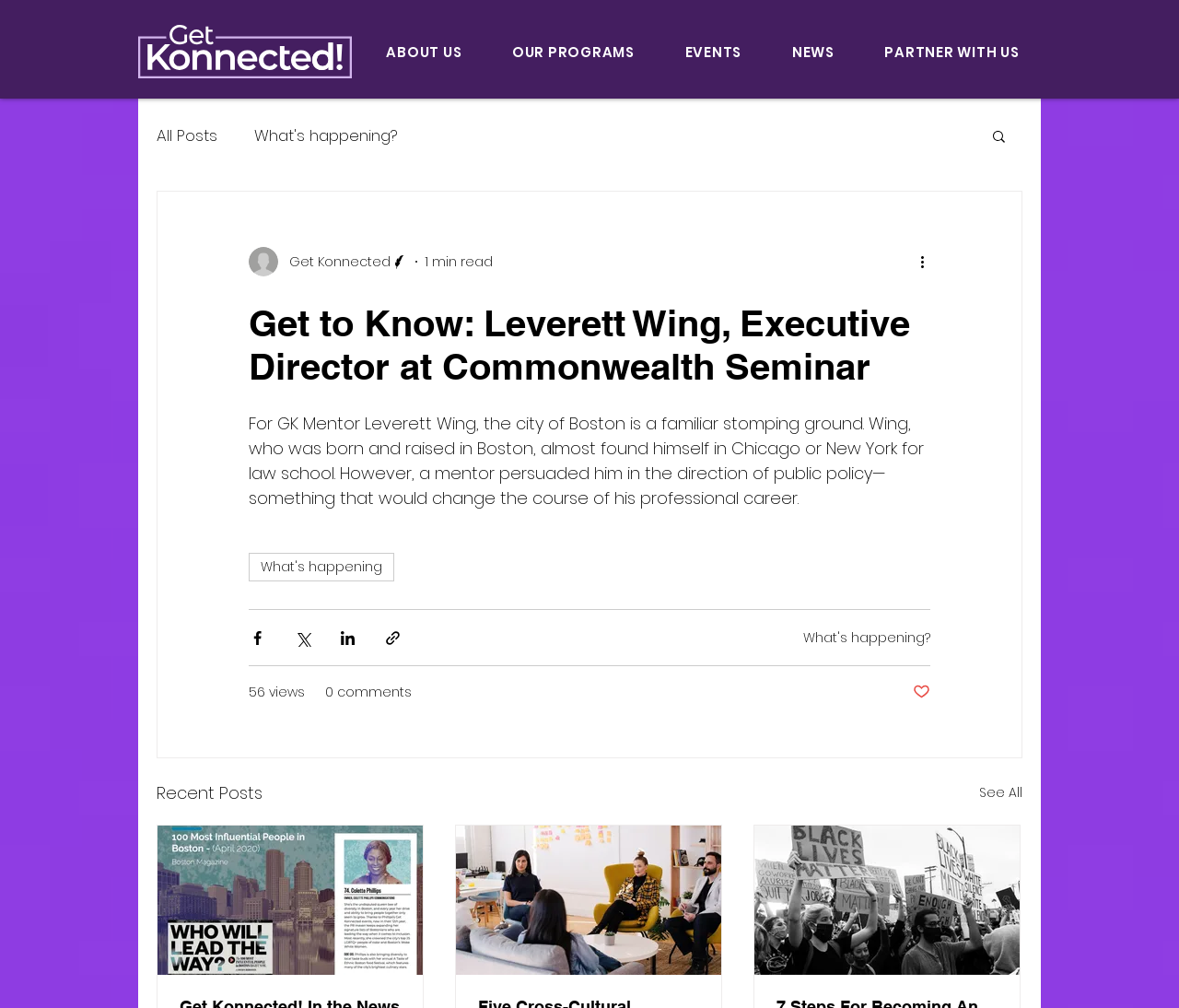How many social media sharing options are available?
Provide a detailed answer to the question, using the image to inform your response.

There are four social media sharing options available: Share via Facebook, Share via Twitter, Share via LinkedIn, and Share via link.